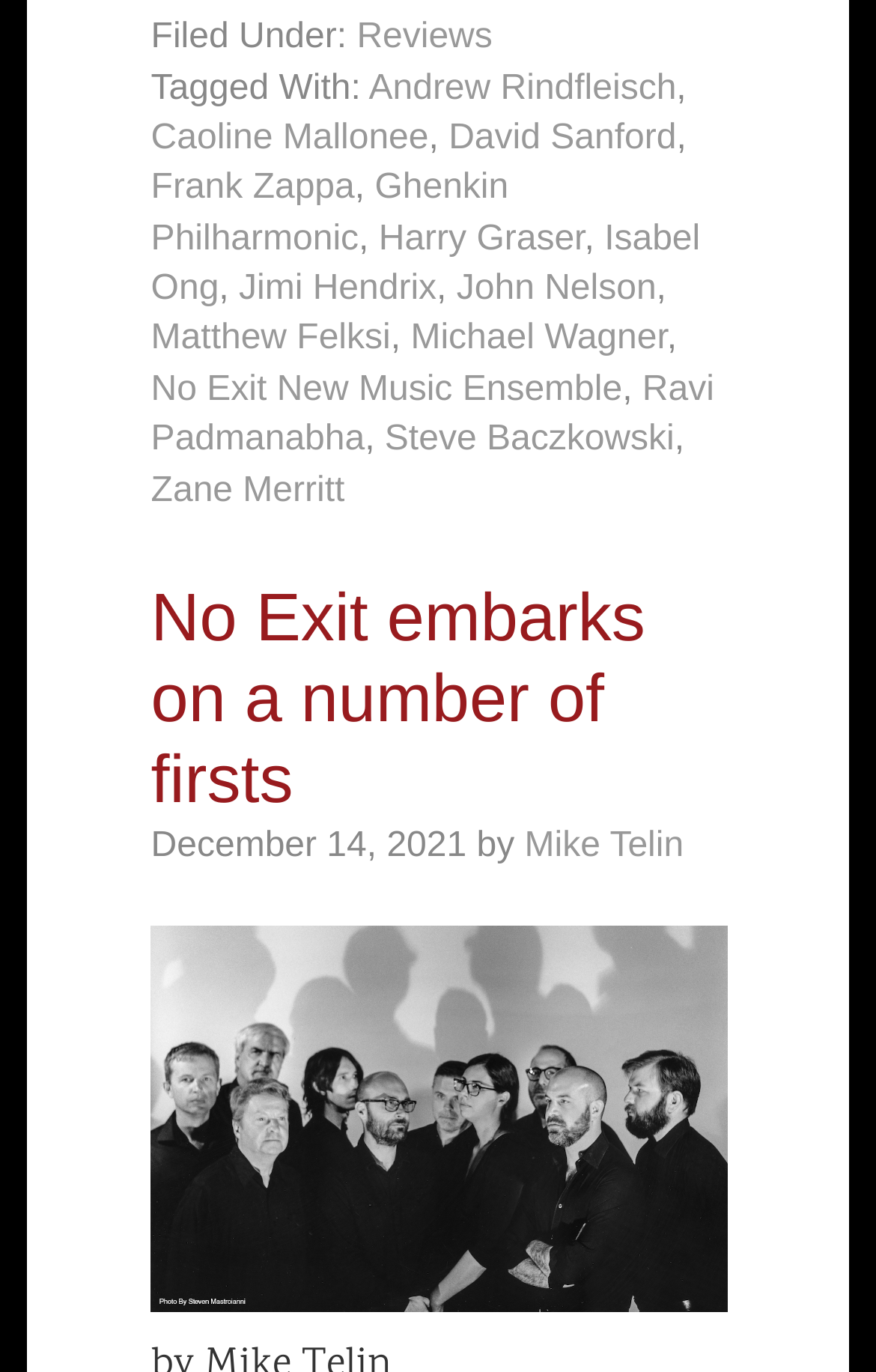Provide the bounding box coordinates of the HTML element described by the text: "Reviews". The coordinates should be in the format [left, top, right, bottom] with values between 0 and 1.

[0.407, 0.013, 0.562, 0.041]